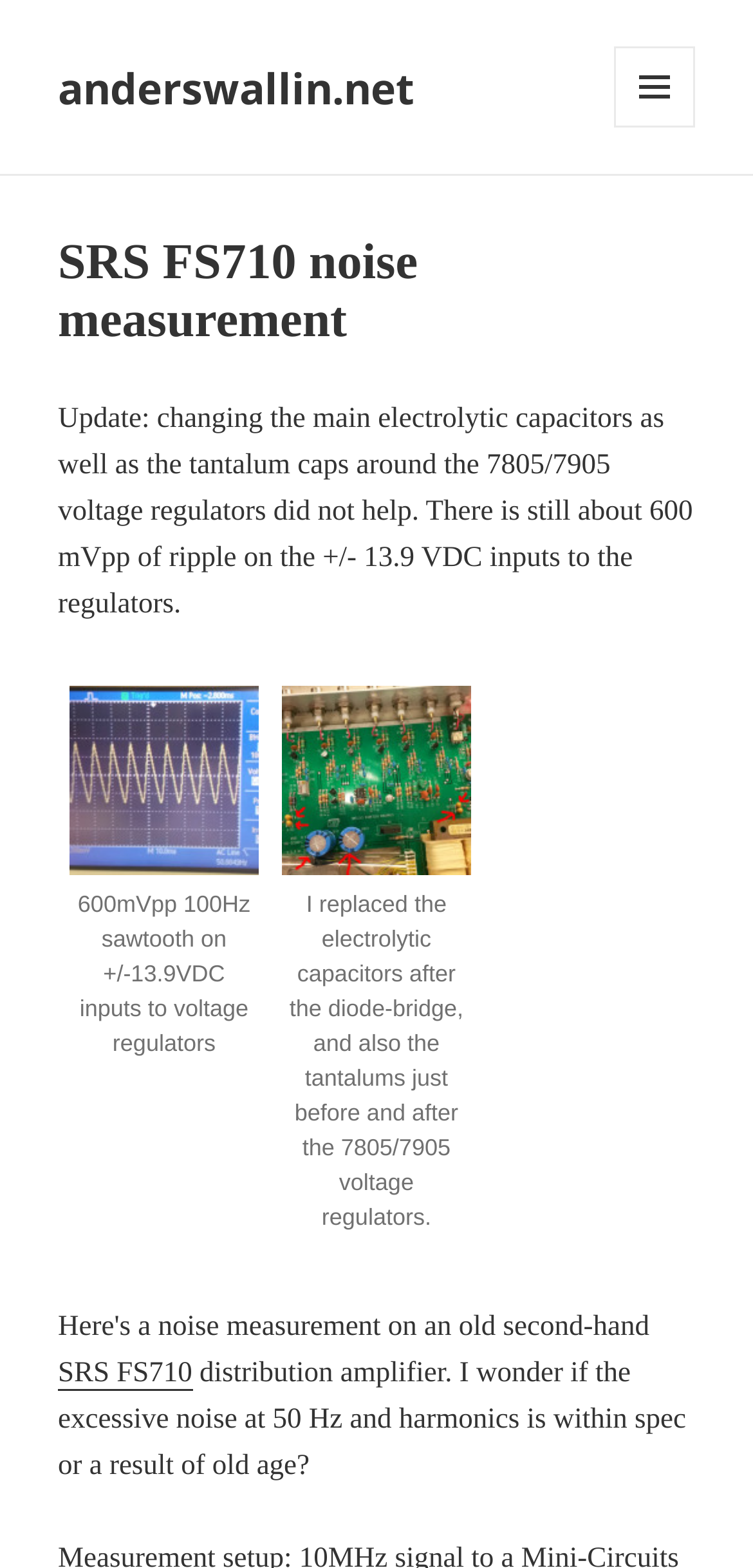Please identify the primary heading on the webpage and return its text.

SRS FS710 noise measurement